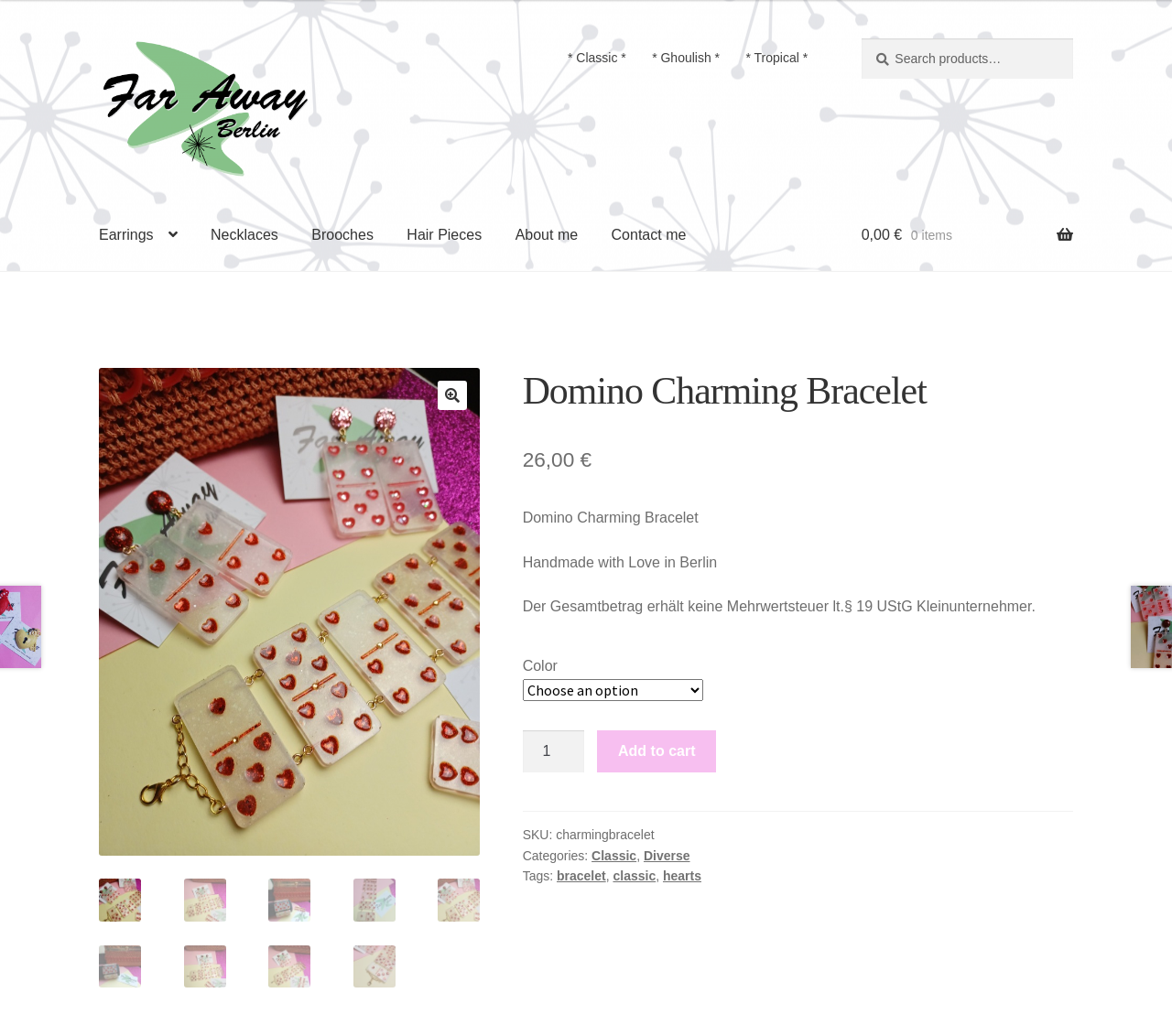Given the webpage screenshot and the description, determine the bounding box coordinates (top-left x, top-left y, bottom-right x, bottom-right y) that define the location of the UI element matching this description: Privacy policy

None